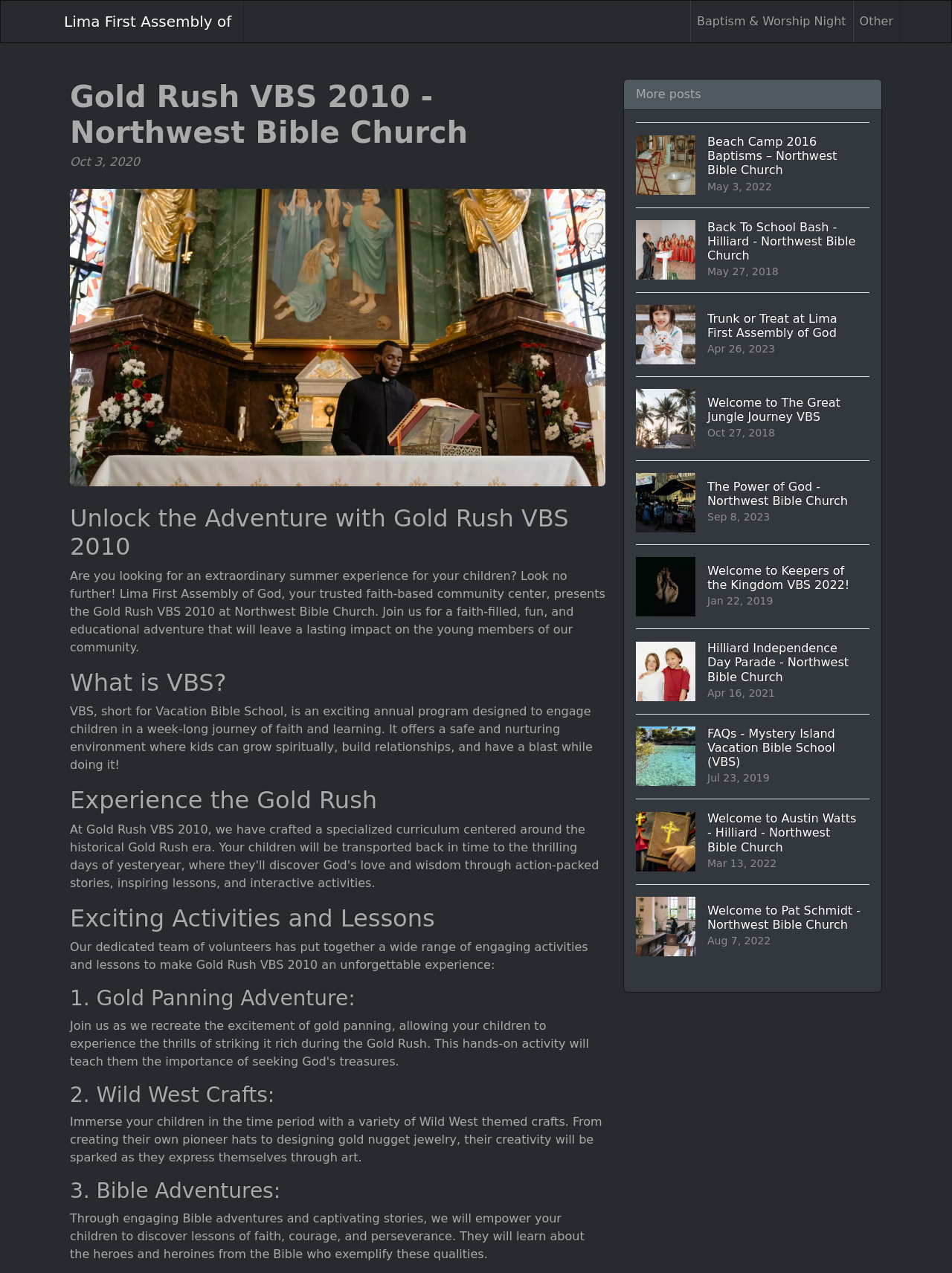What is the name of the event organized by Lima First Assembly of God?
Provide a comprehensive and detailed answer to the question.

Based on the webpage content, specifically the heading 'Gold Rush VBS 2010 - Northwest Bible Church' and the description 'Join us for a faith-filled, fun, and educational adventure that will leave a lasting impact on the young members of our community.', it can be inferred that the event organized by Lima First Assembly of God is Gold Rush VBS 2010.